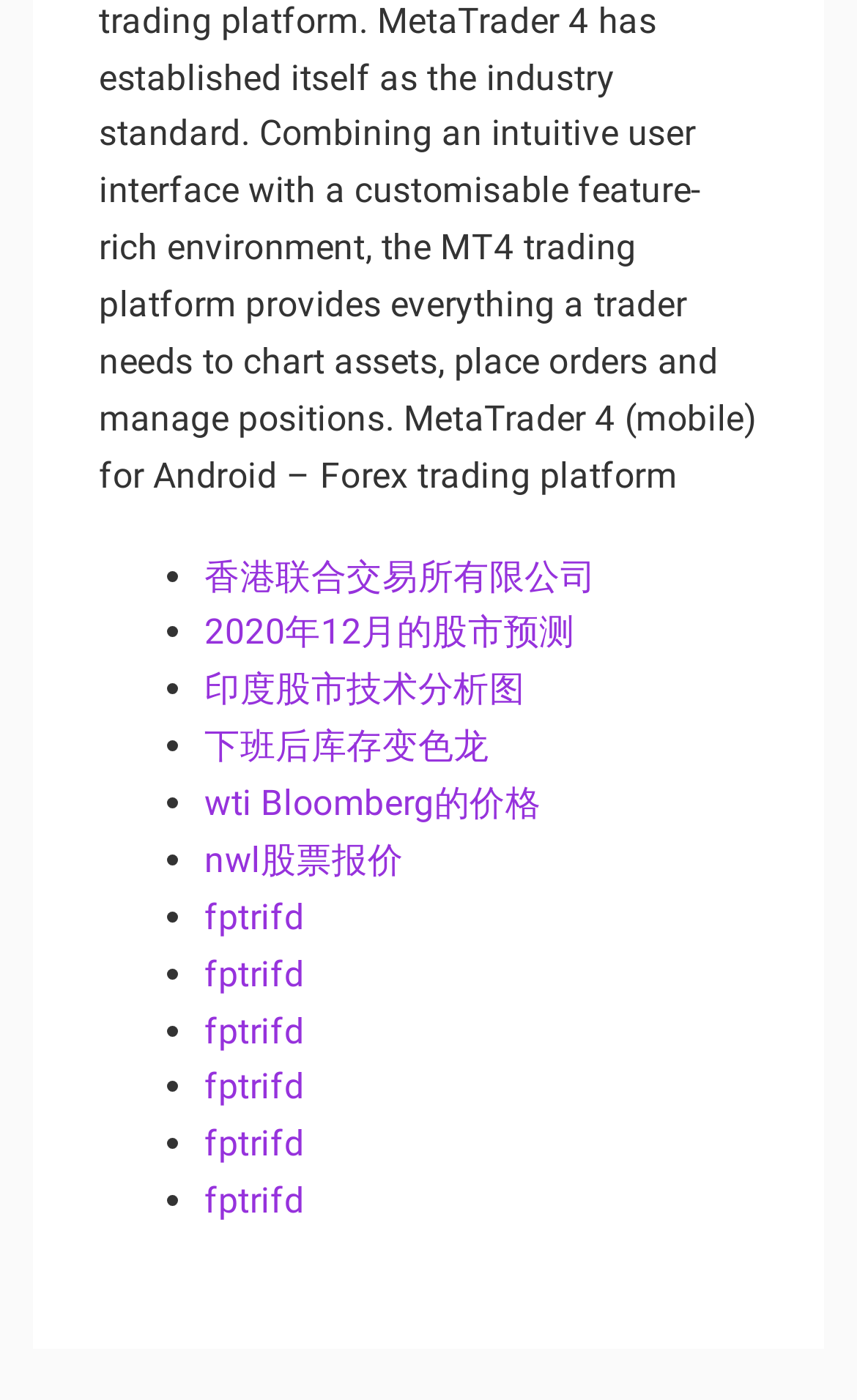Kindly determine the bounding box coordinates for the clickable area to achieve the given instruction: "View NWL stock quote".

[0.238, 0.599, 0.47, 0.629]